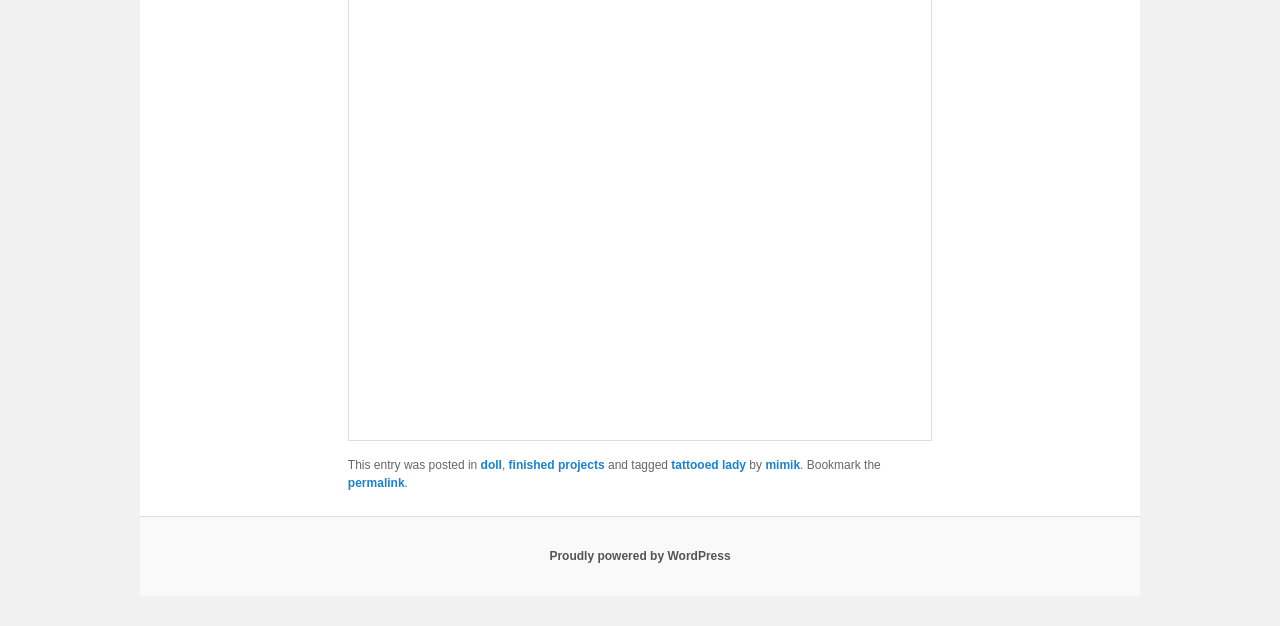How many links are in the footer section?
Please provide a single word or phrase as your answer based on the image.

5